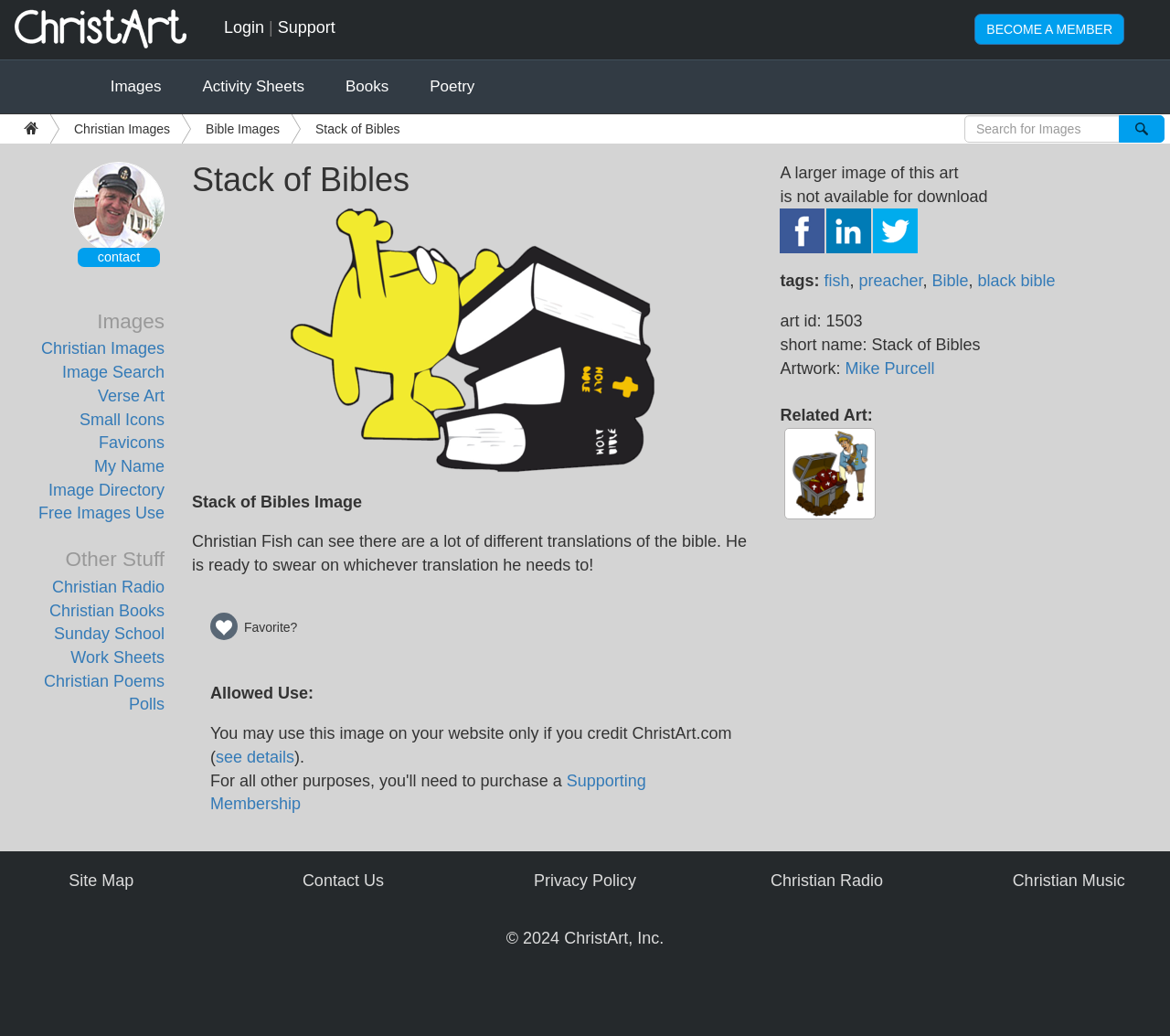Answer the question in a single word or phrase:
How many social media buttons are there?

Not specified